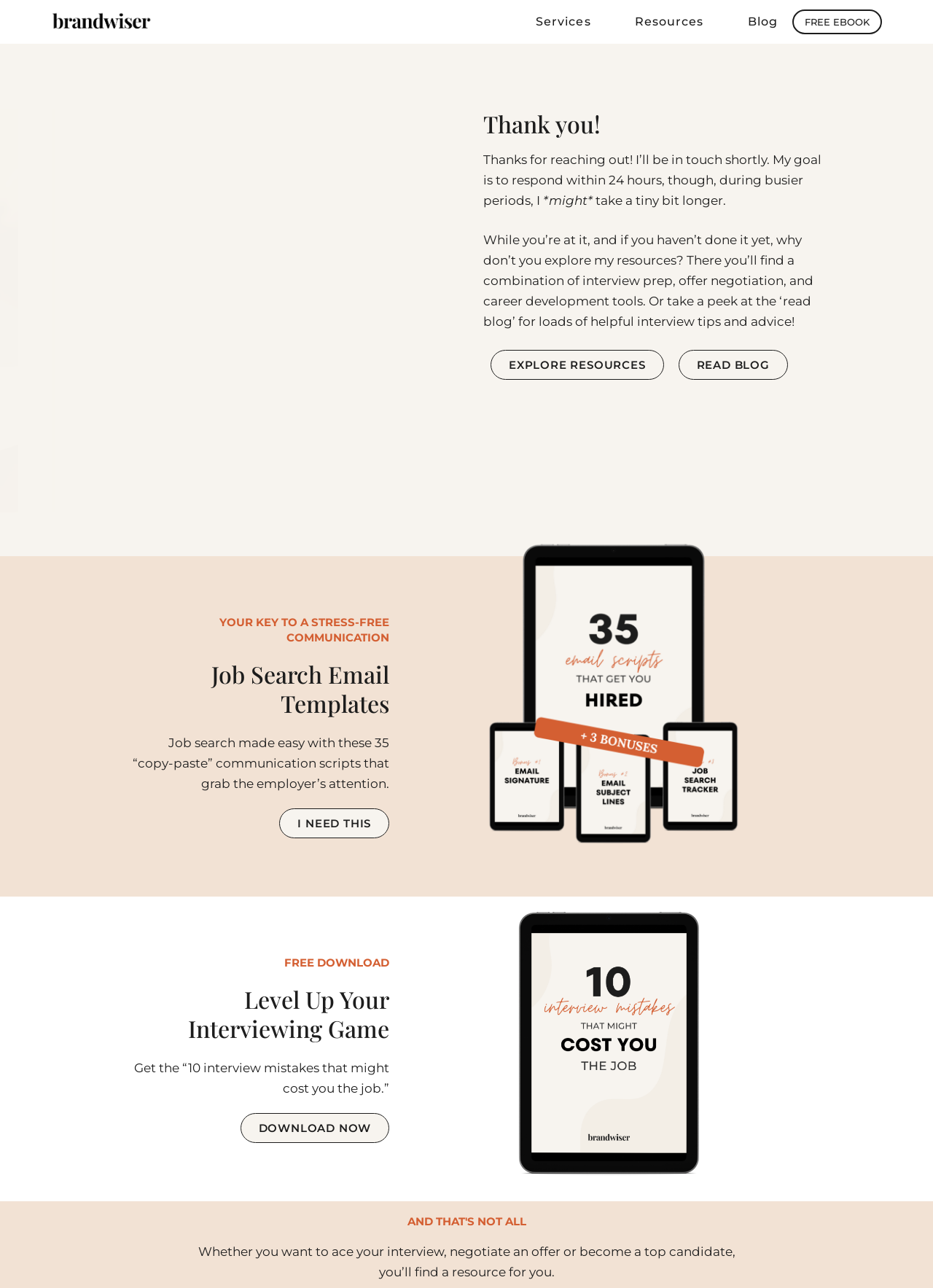Please provide a short answer using a single word or phrase for the question:
What is the author's suggestion for visitors while waiting for a response?

Explore resources or read the blog